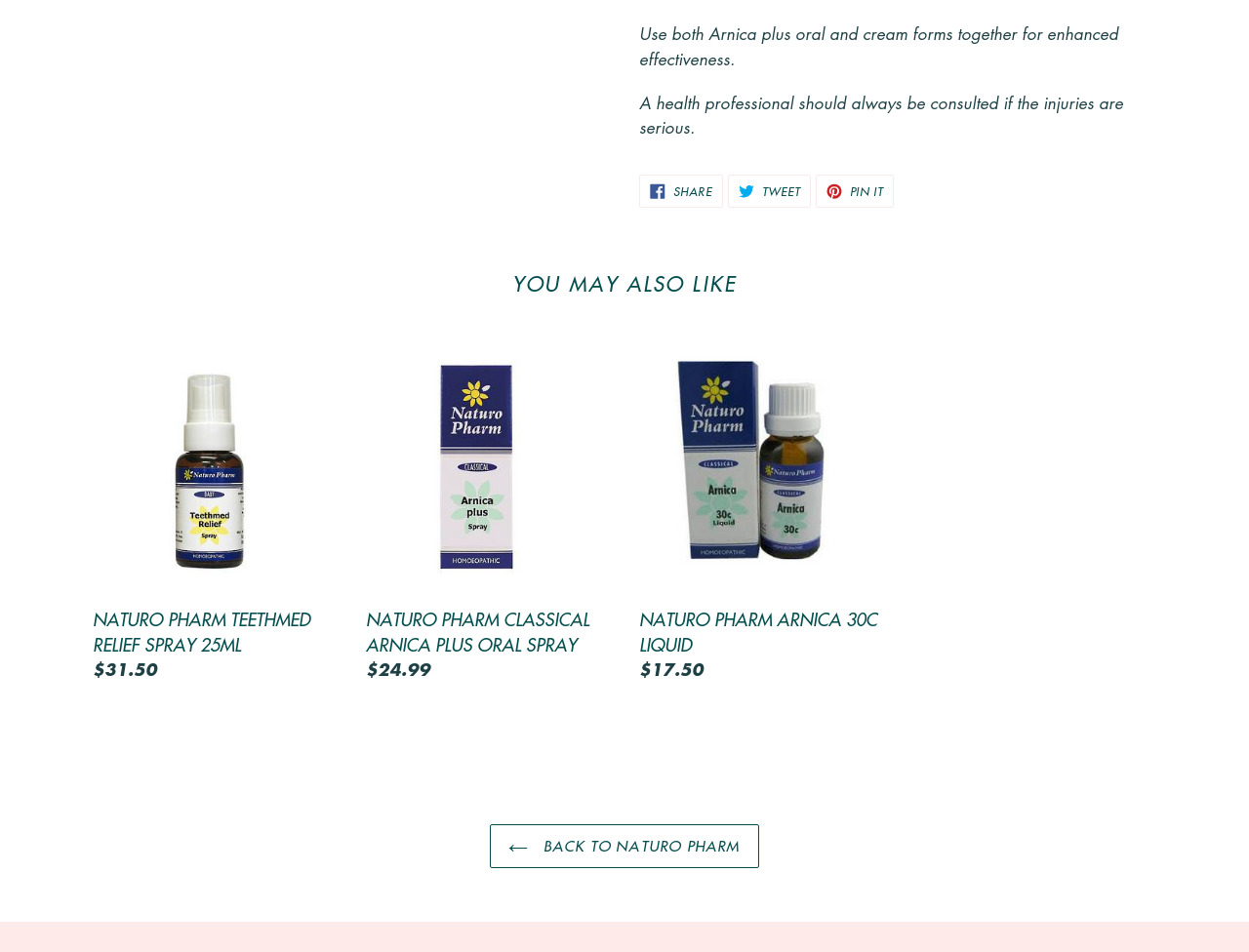Refer to the image and answer the question with as much detail as possible: What is the recommended way to use Arnica?

The webpage suggests that using both oral and cream forms of Arnica together can enhance its effectiveness, as stated in the StaticText element with ID 872.